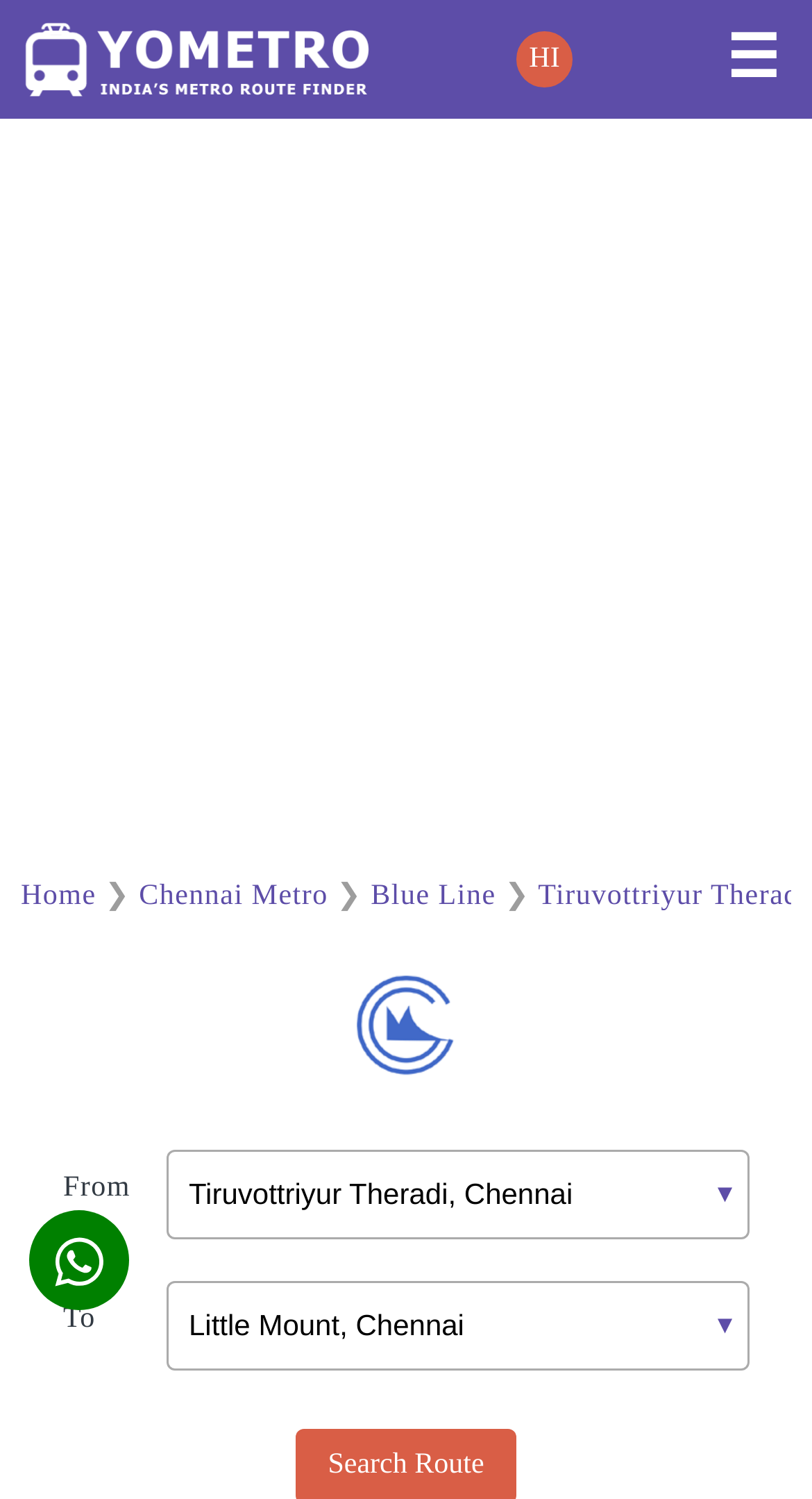Show me the bounding box coordinates of the clickable region to achieve the task as per the instruction: "Select a metro station".

[0.204, 0.76, 0.845, 0.827]